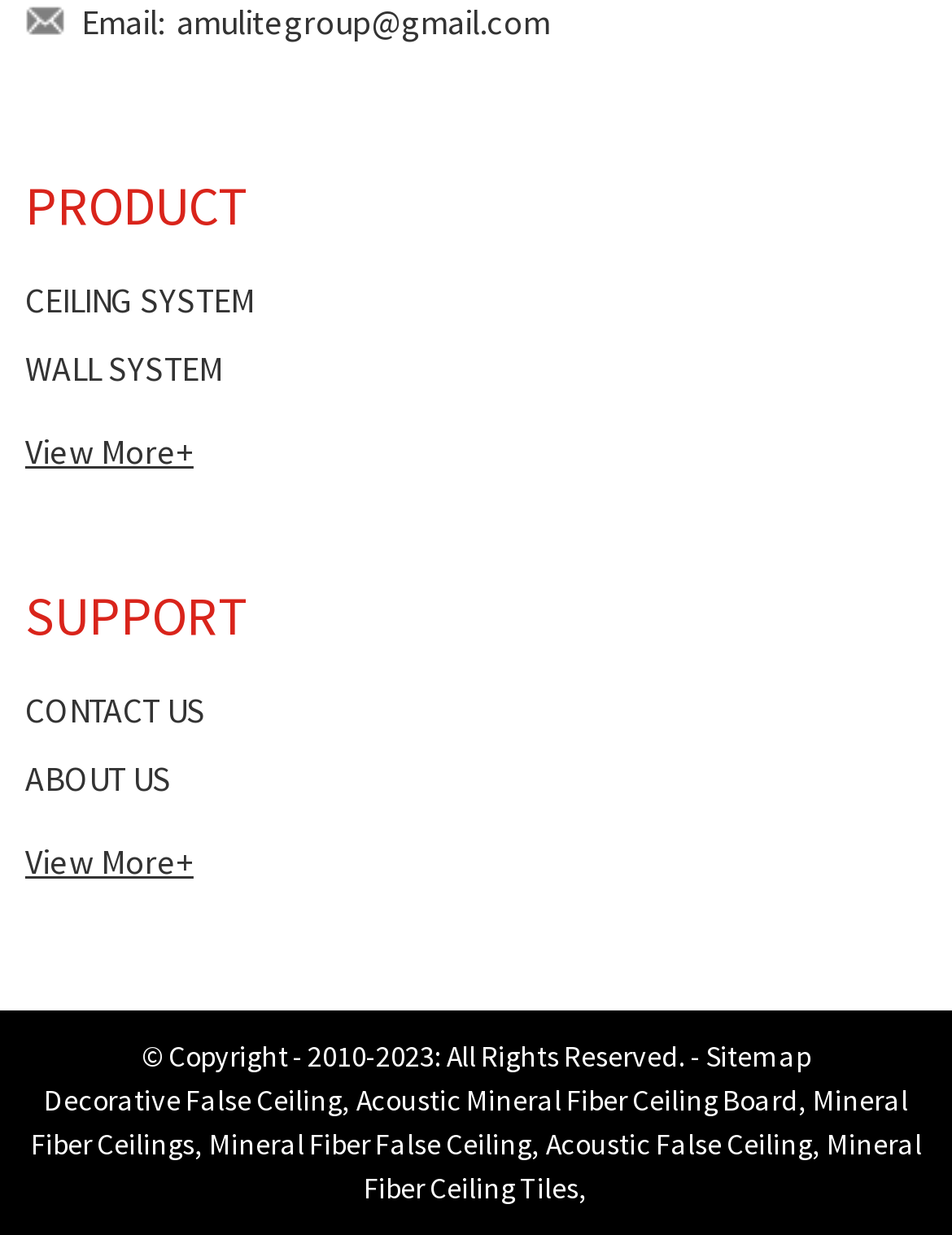Answer the question in a single word or phrase:
What is the email address provided?

amulitegroup@gmail.com